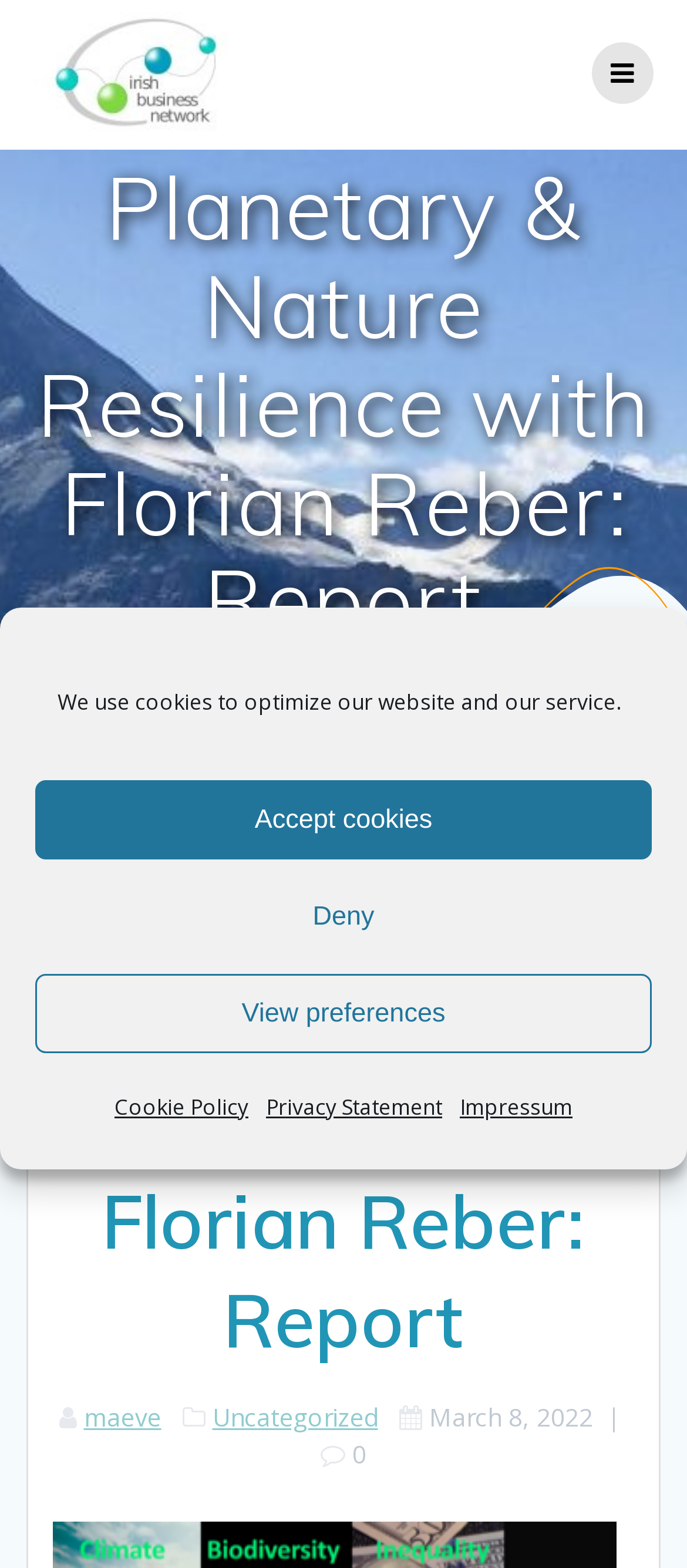Identify the bounding box for the UI element specified in this description: "title="reddit"". The coordinates must be four float numbers between 0 and 1, formatted as [left, top, right, bottom].

None